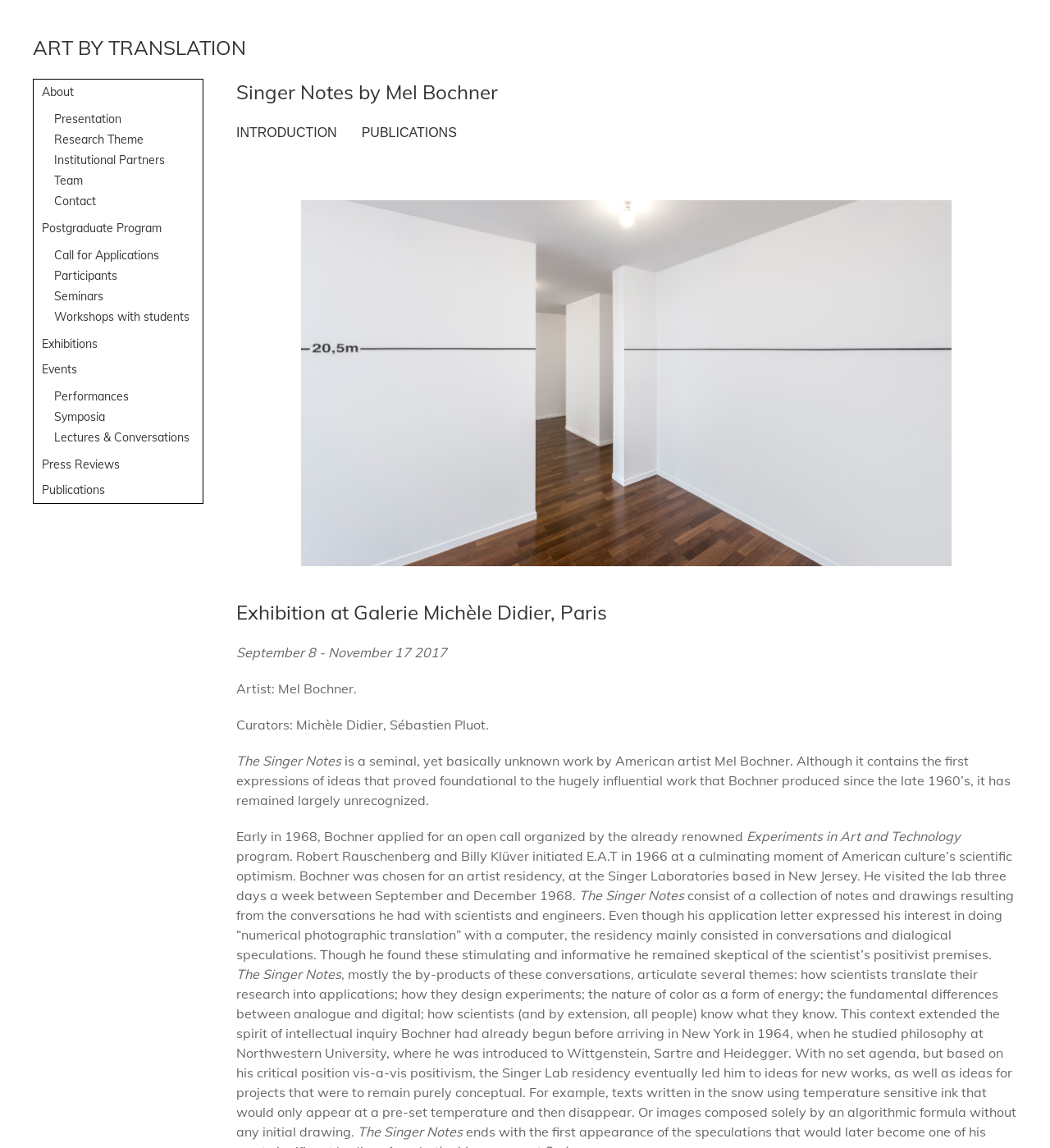Can you provide the bounding box coordinates for the element that should be clicked to implement the instruction: "Read more about 'Singer Notes by Mel Bochner'"?

[0.225, 0.069, 0.969, 0.093]